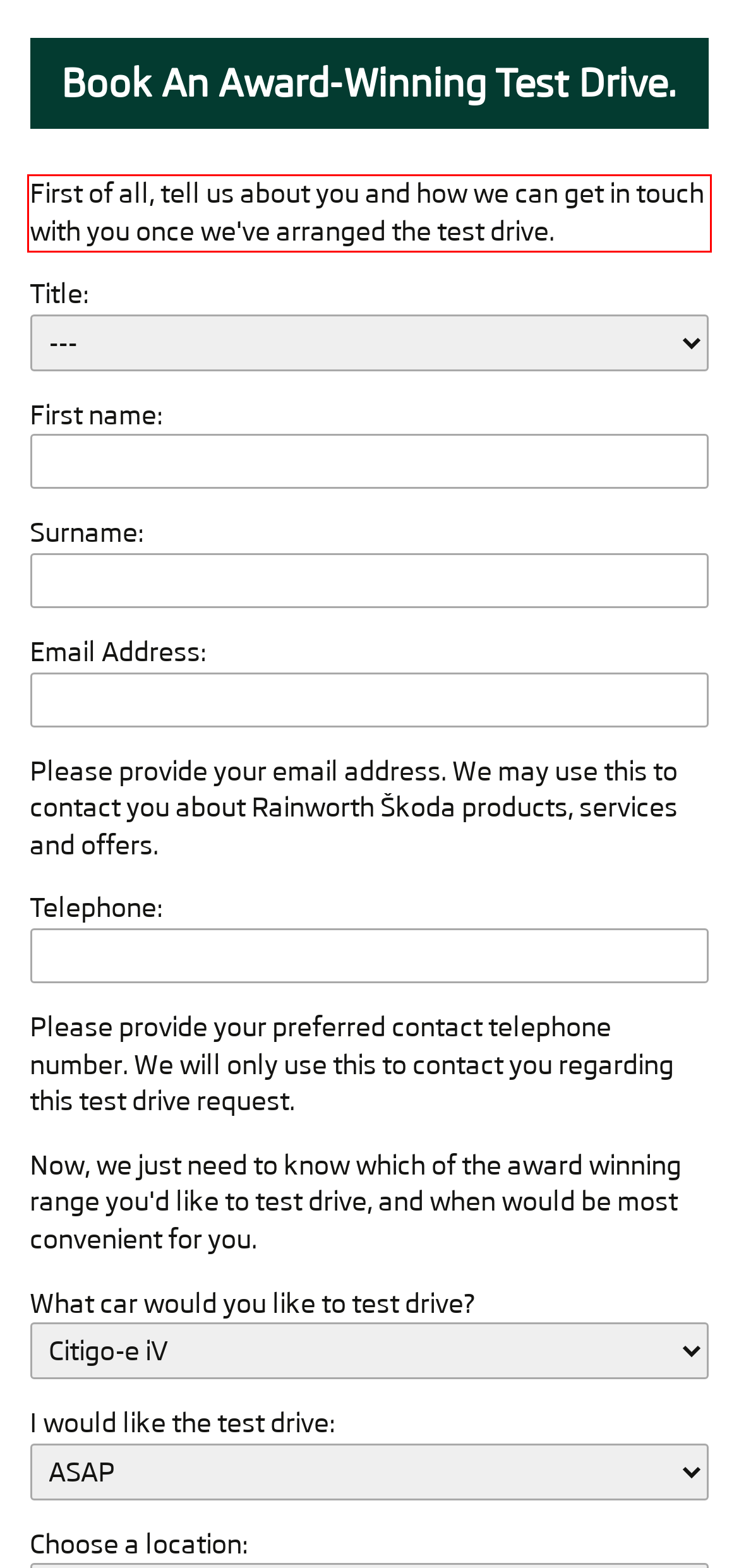Examine the webpage screenshot and use OCR to obtain the text inside the red bounding box.

First of all, tell us about you and how we can get in touch with you once we've arranged the test drive.